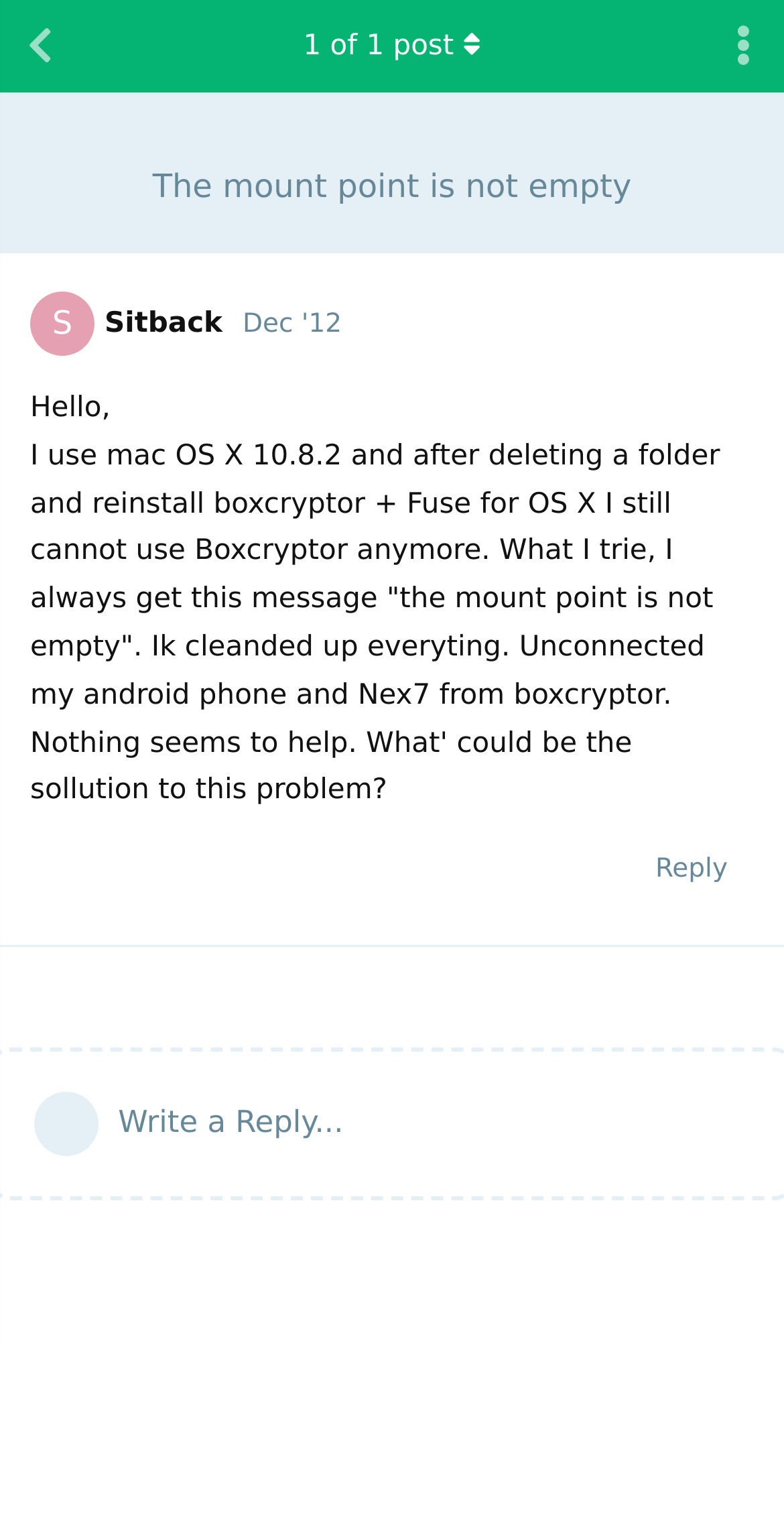What is the username of the post author?
Deliver a detailed and extensive answer to the question.

I found the username by looking at the heading element that contains the text 'S Sitback', which is a link. This suggests that it is the username of the post author.